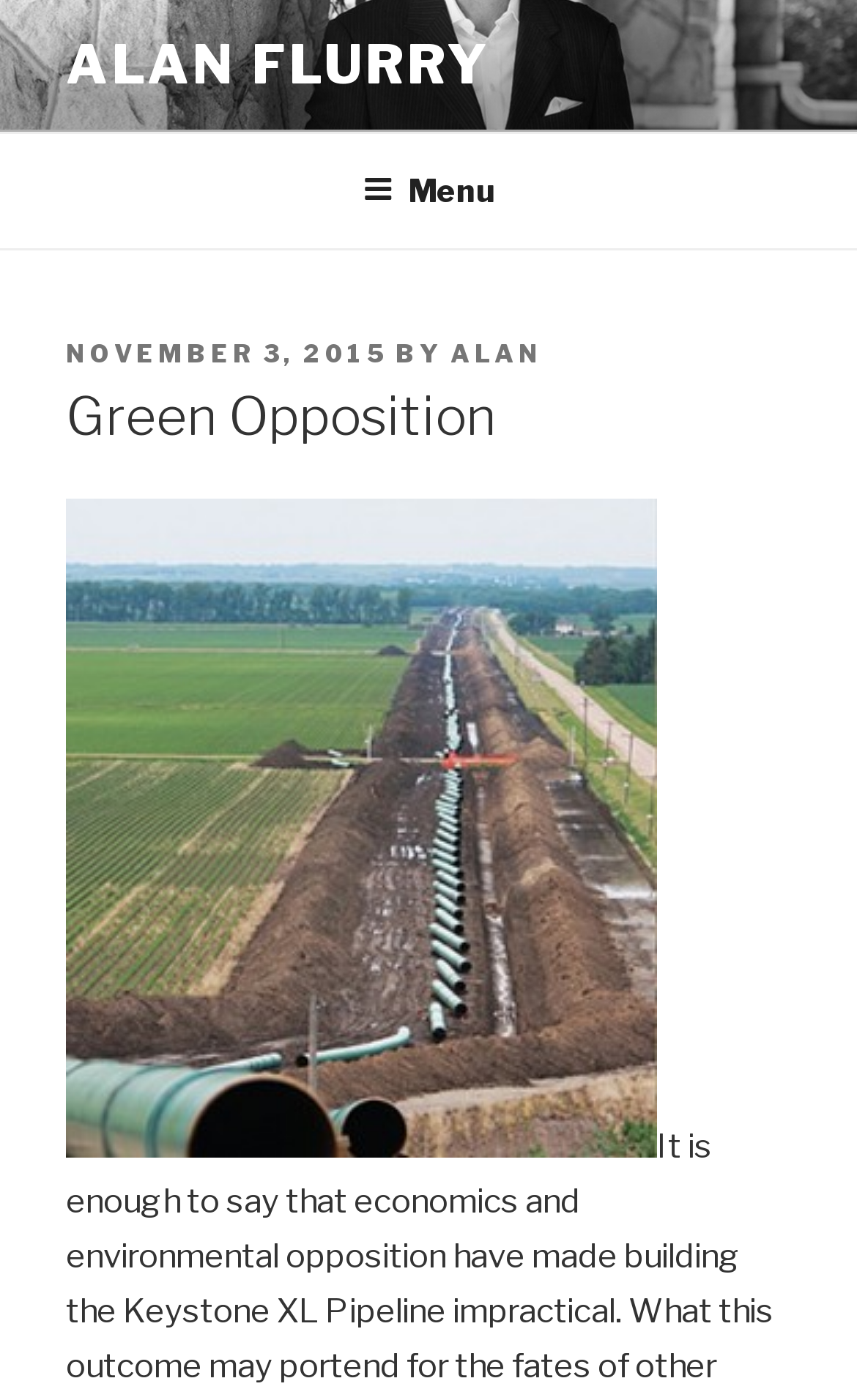Provide a brief response using a word or short phrase to this question:
What is the topic of the latest article?

Keystone-Pipeline